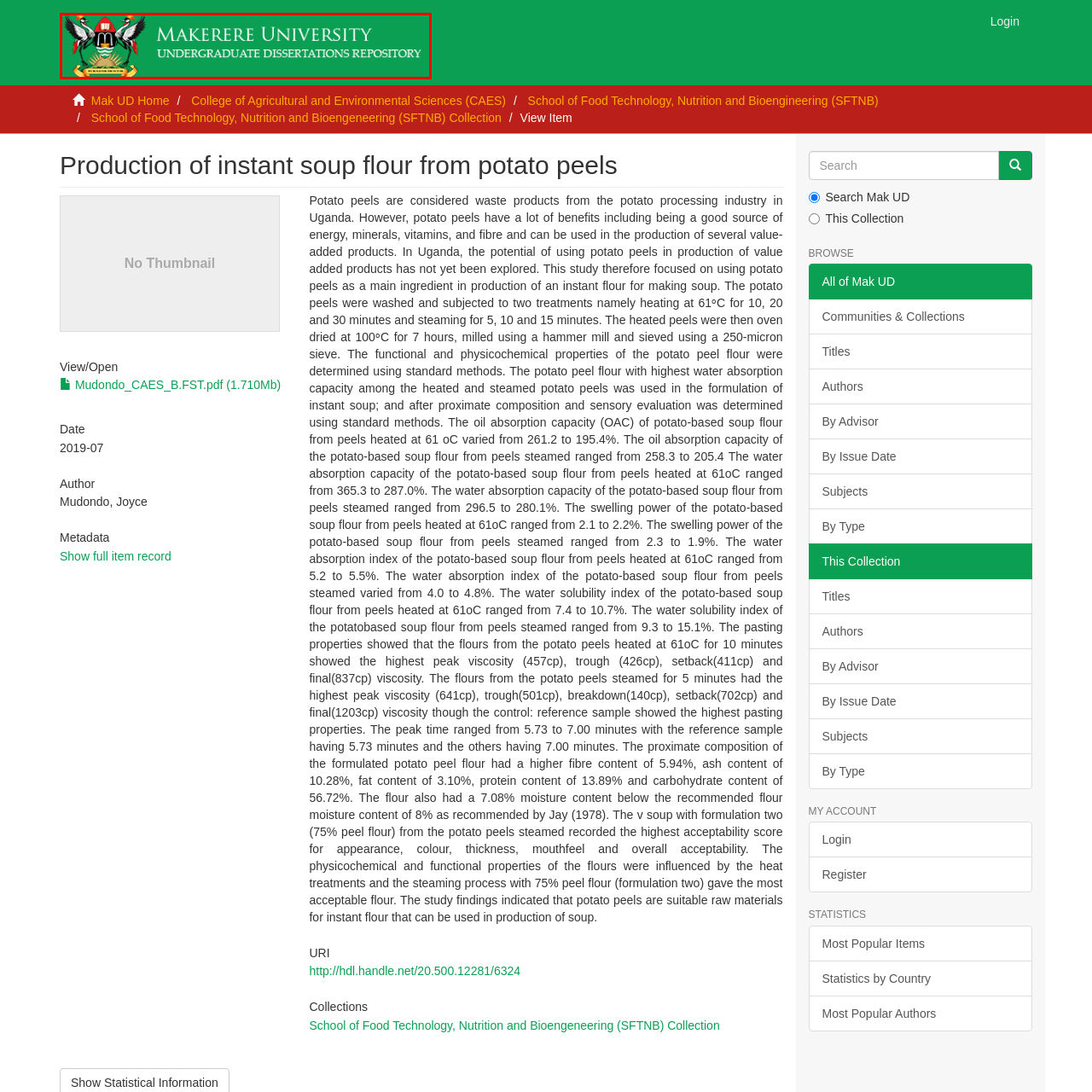What is the purpose of the online platform?
Examine the image outlined by the red bounding box and answer the question with as much detail as possible.

The online platform is focused on housing academic papers and dissertations contributed by undergraduate students, as indicated by the phrase 'UNDERGRADUATE DISSERTATIONS REPOSITORY' displayed in a clear, readable format below the university's name.